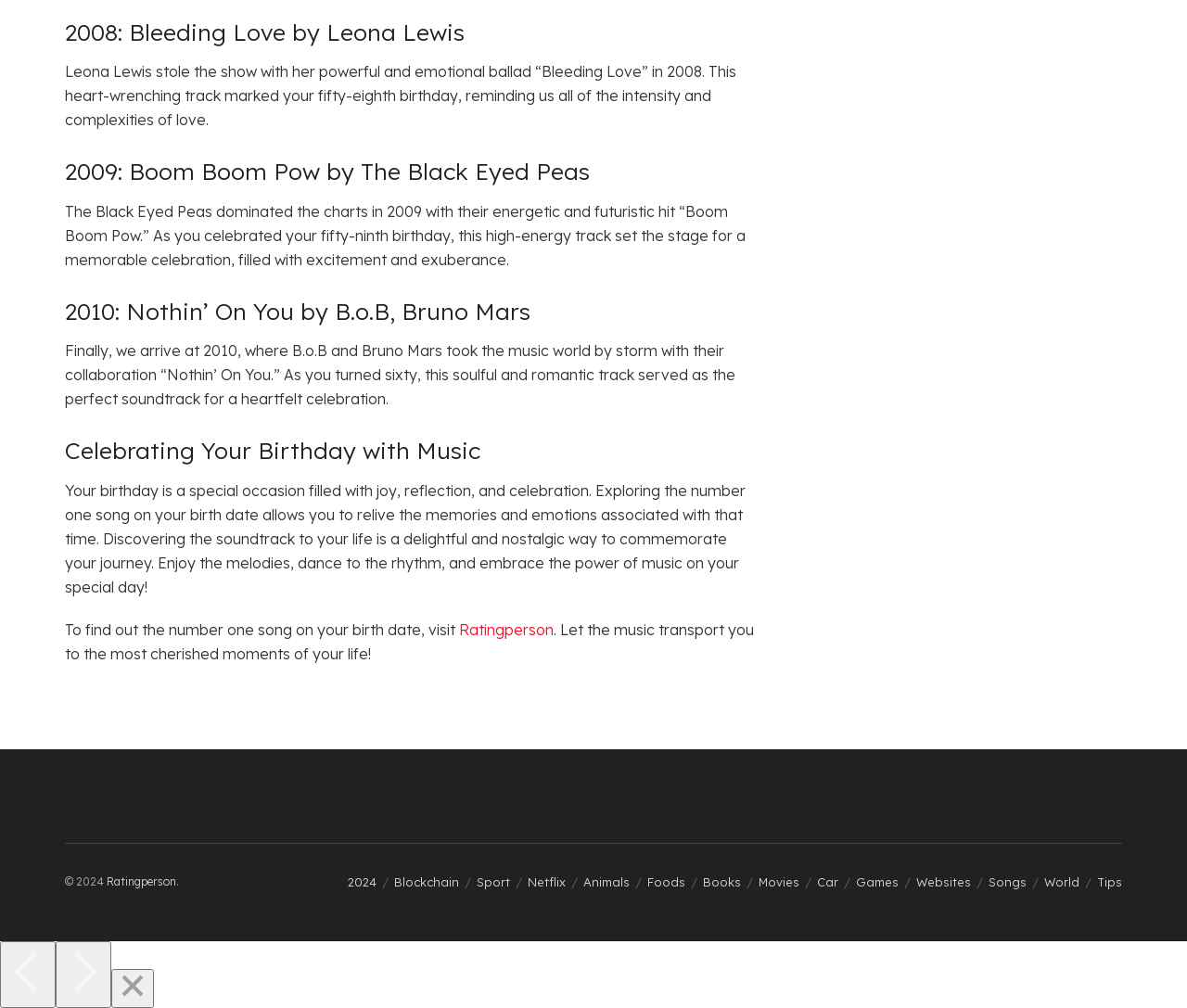Find and indicate the bounding box coordinates of the region you should select to follow the given instruction: "Check 'Discord' information".

None